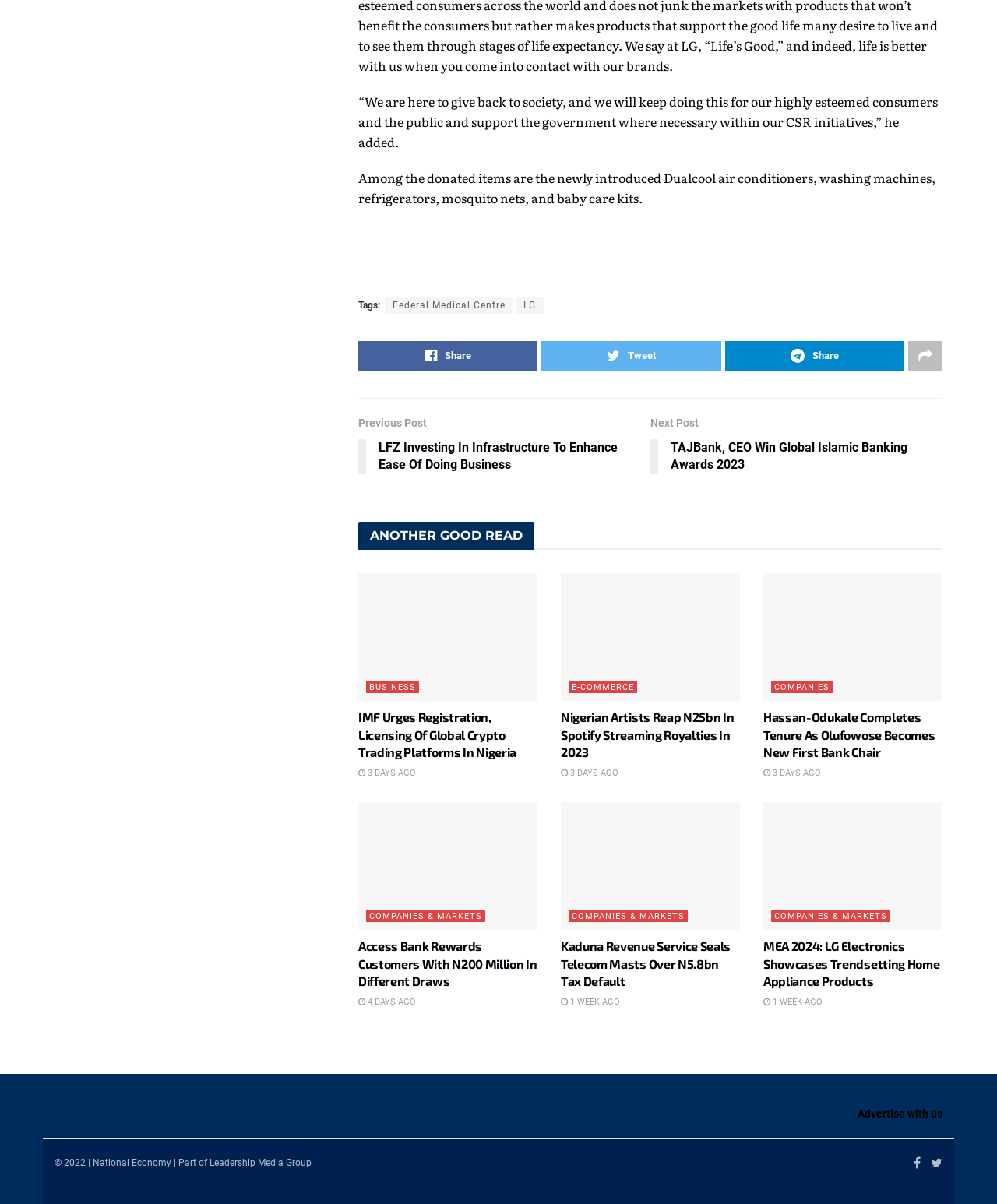Show the bounding box coordinates of the region that should be clicked to follow the instruction: "Read next post."

[0.652, 0.344, 0.945, 0.4]